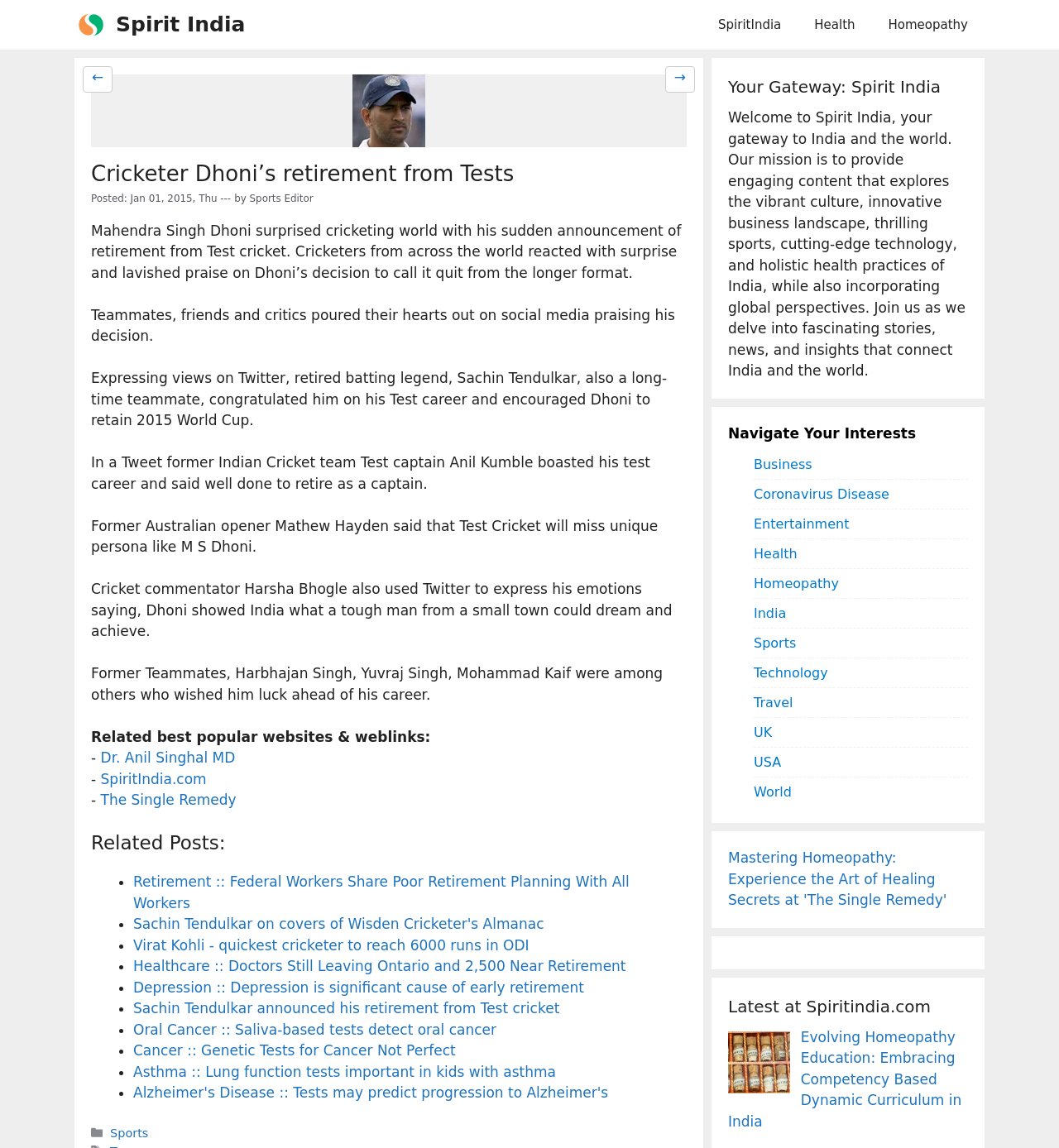Locate and generate the text content of the webpage's heading.

Cricketer Dhoni’s retirement from Tests